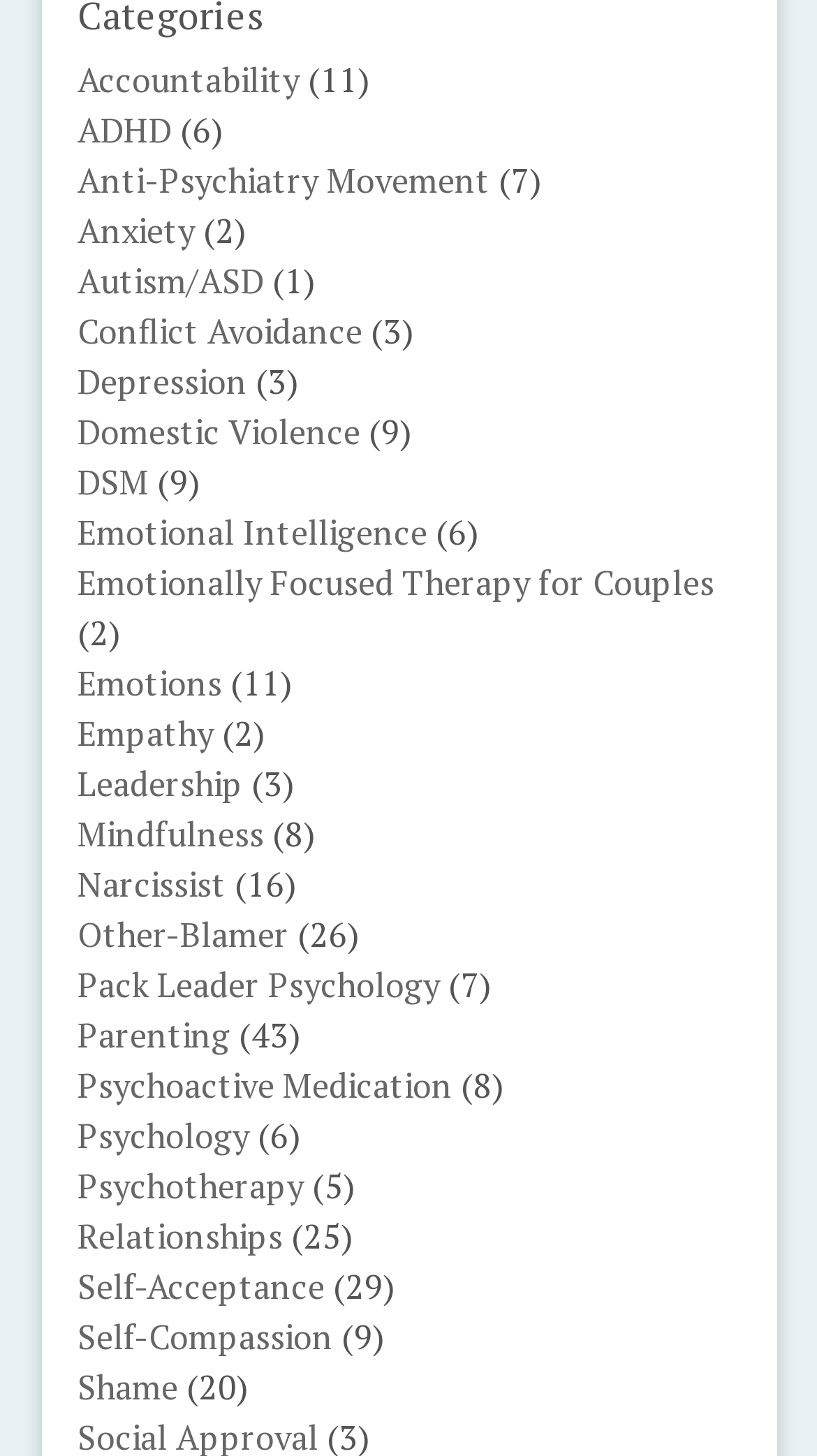Give a concise answer using only one word or phrase for this question:
How many static text elements are on this webpage?

41